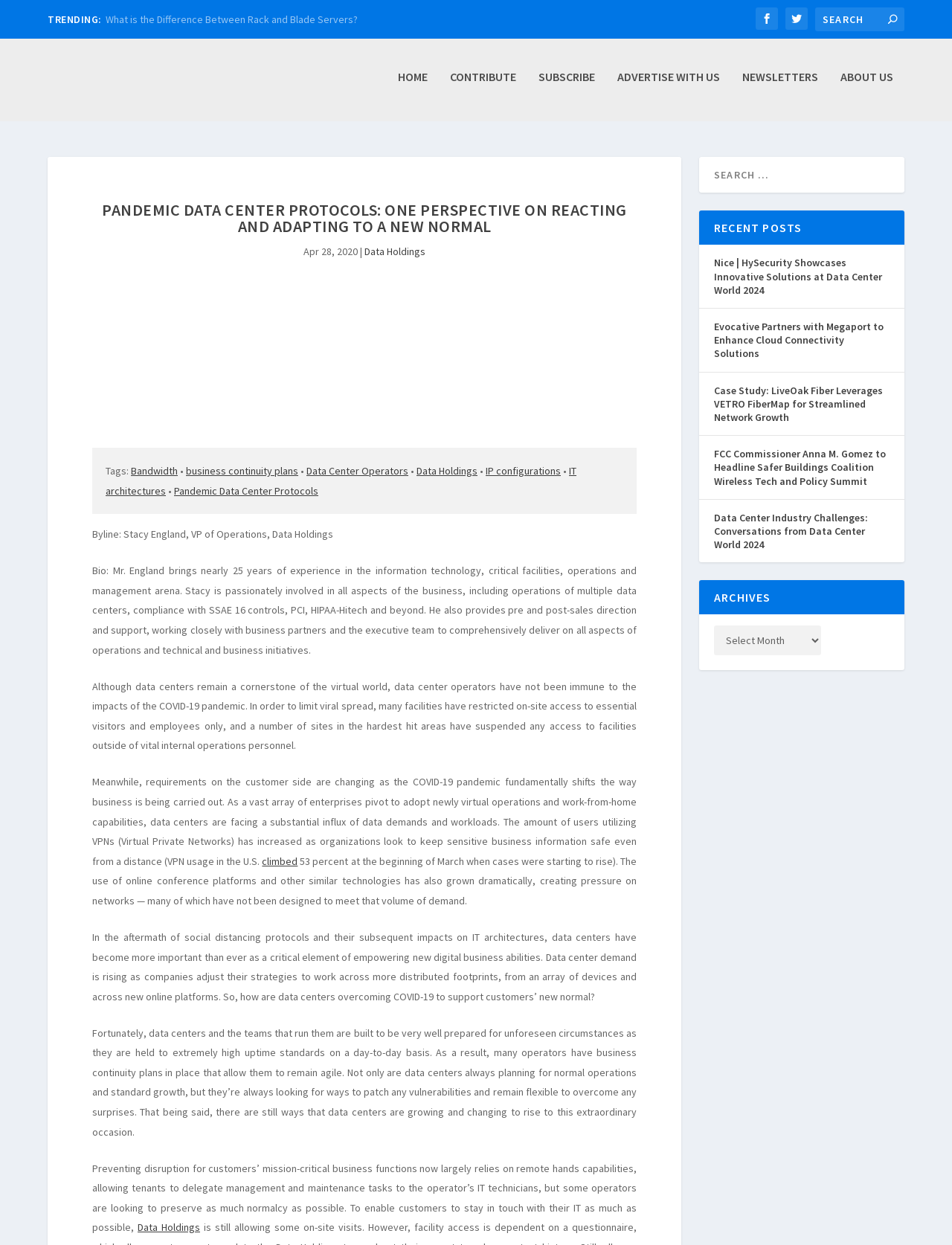Please locate the bounding box coordinates for the element that should be clicked to achieve the following instruction: "Read the article about Pandemic Data Center Protocols". Ensure the coordinates are given as four float numbers between 0 and 1, i.e., [left, top, right, bottom].

[0.097, 0.157, 0.669, 0.189]